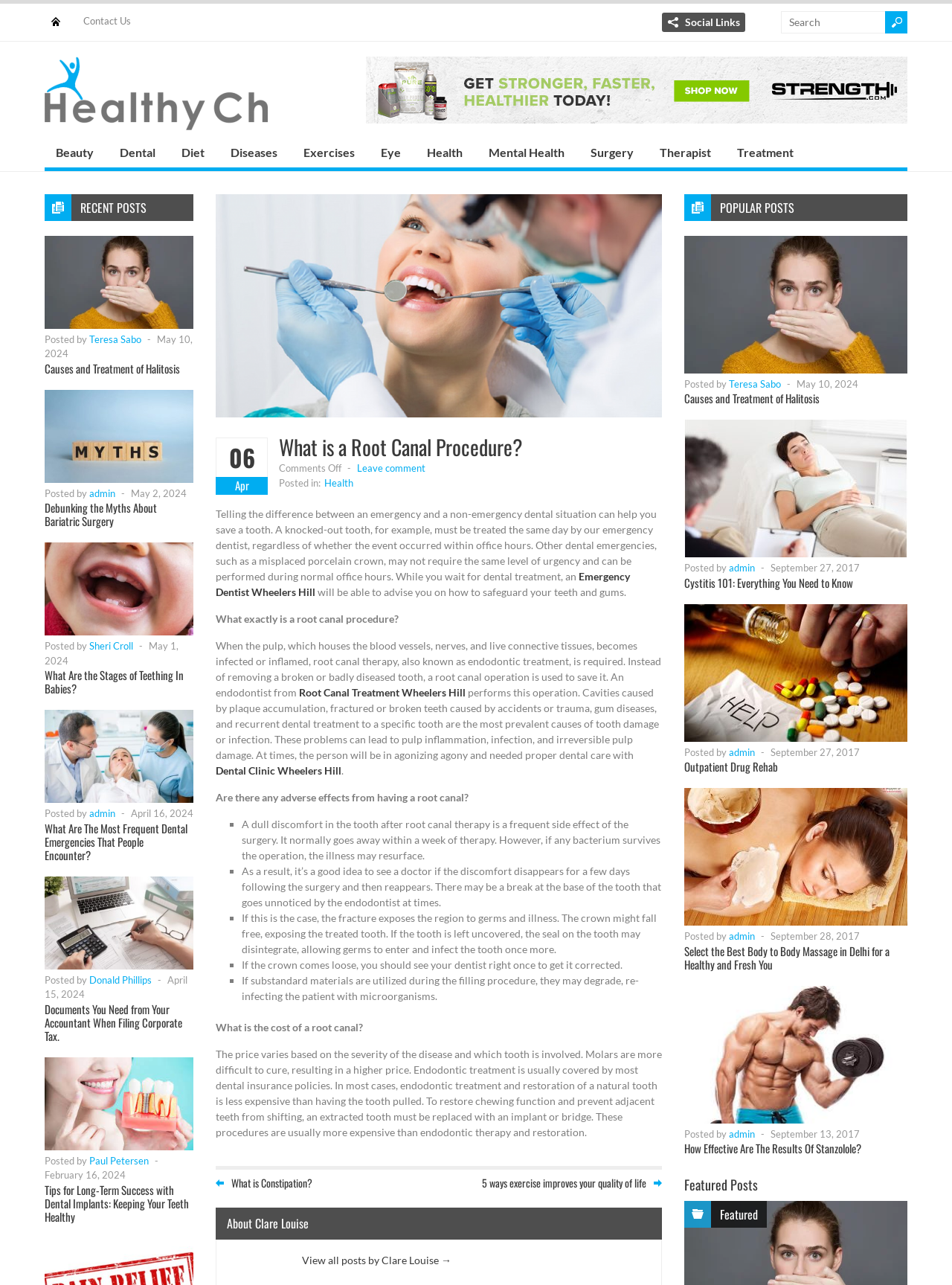Locate the bounding box coordinates of the element's region that should be clicked to carry out the following instruction: "click on the image". The coordinates need to be four float numbers between 0 and 1, i.e., [left, top, right, bottom].

None